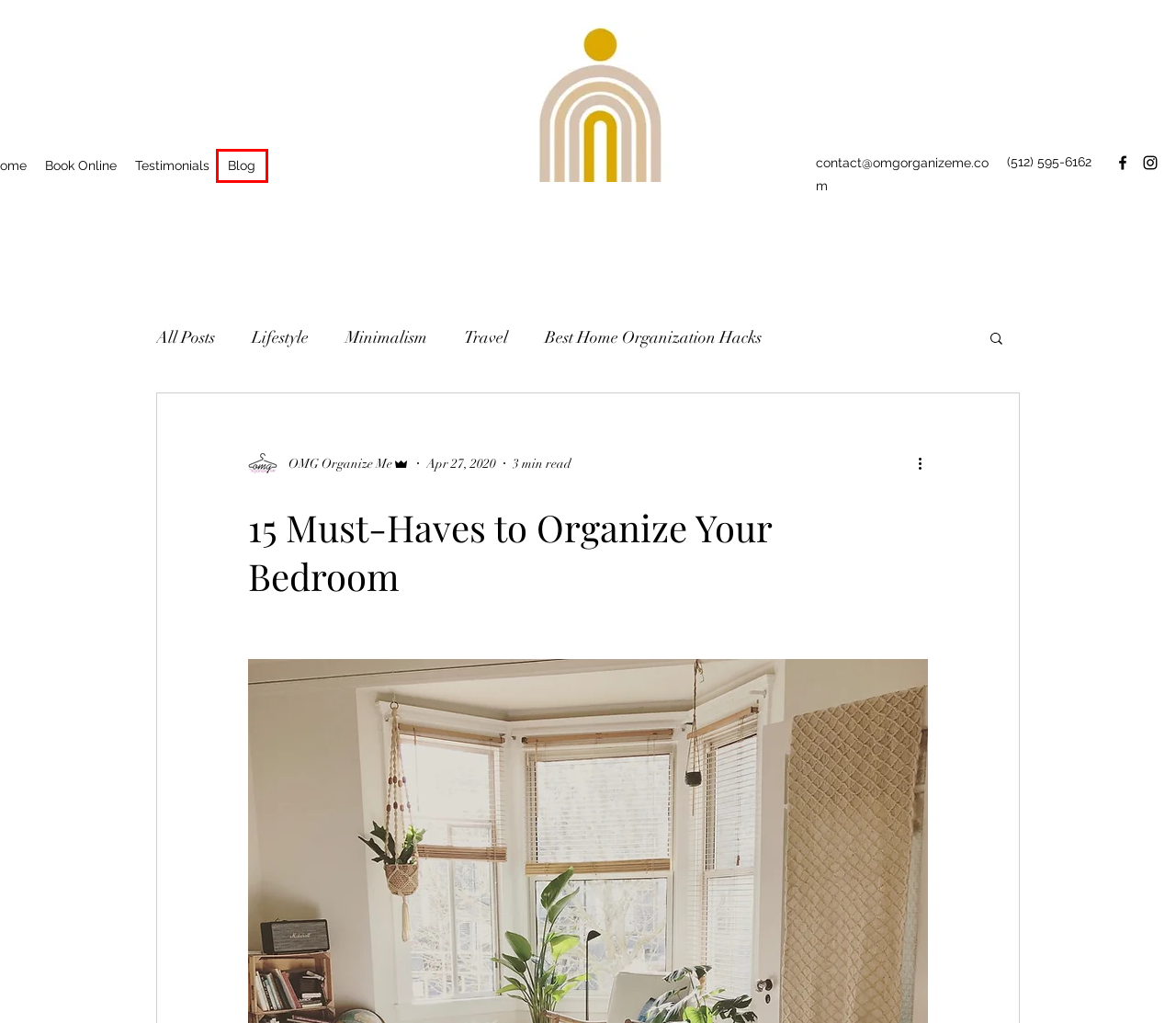Look at the screenshot of a webpage that includes a red bounding box around a UI element. Select the most appropriate webpage description that matches the page seen after clicking the highlighted element. Here are the candidates:
A. Travel
B. Testimonials | OMG Organize Me
C. Organize Your Home in 2020 With These 15 Organization Secret Tips
D. Book Online | OMG Organize Me
E. Lifestyle
F. Best Home Organization Hacks
G. Projects | OMG Organize Me
H. Minimalism

G